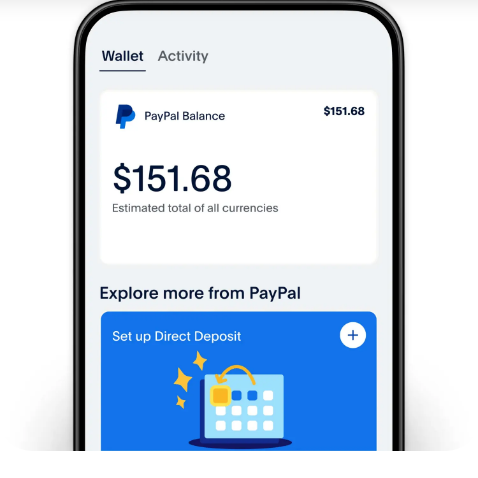Illustrate the image with a detailed and descriptive caption.

The image showcases a mobile phone displaying the PayPal app interface, specifically highlighting the user's PayPal balance. The balance is prominently displayed as **$151.68**, labeled as the "Estimated total of all currencies." Above this, there's a heading indicating "PayPal Balance." Below the balance, the app encourages users to explore more features with a section titled "Explore more from PayPal," which includes an option to "Set up Direct Deposit," accompanied by a visually appealing graphic that features a calendar and some playful design elements. The overall layout emphasizes a clean, user-friendly design, tailored for easy navigation and access to financial insights.